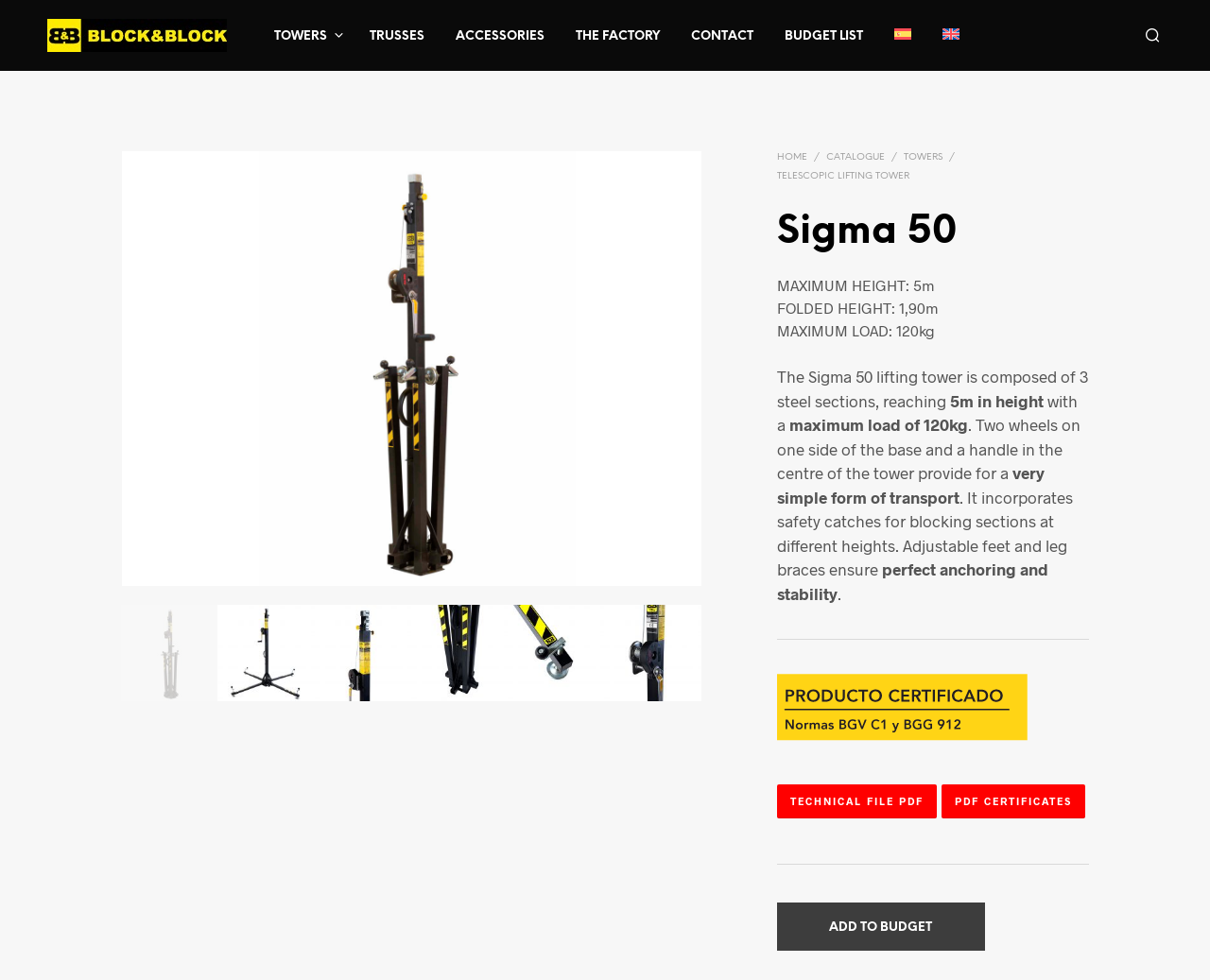Provide a brief response to the question below using a single word or phrase: 
What is the purpose of the wheels on the Sigma 50 lifting tower?

Transport